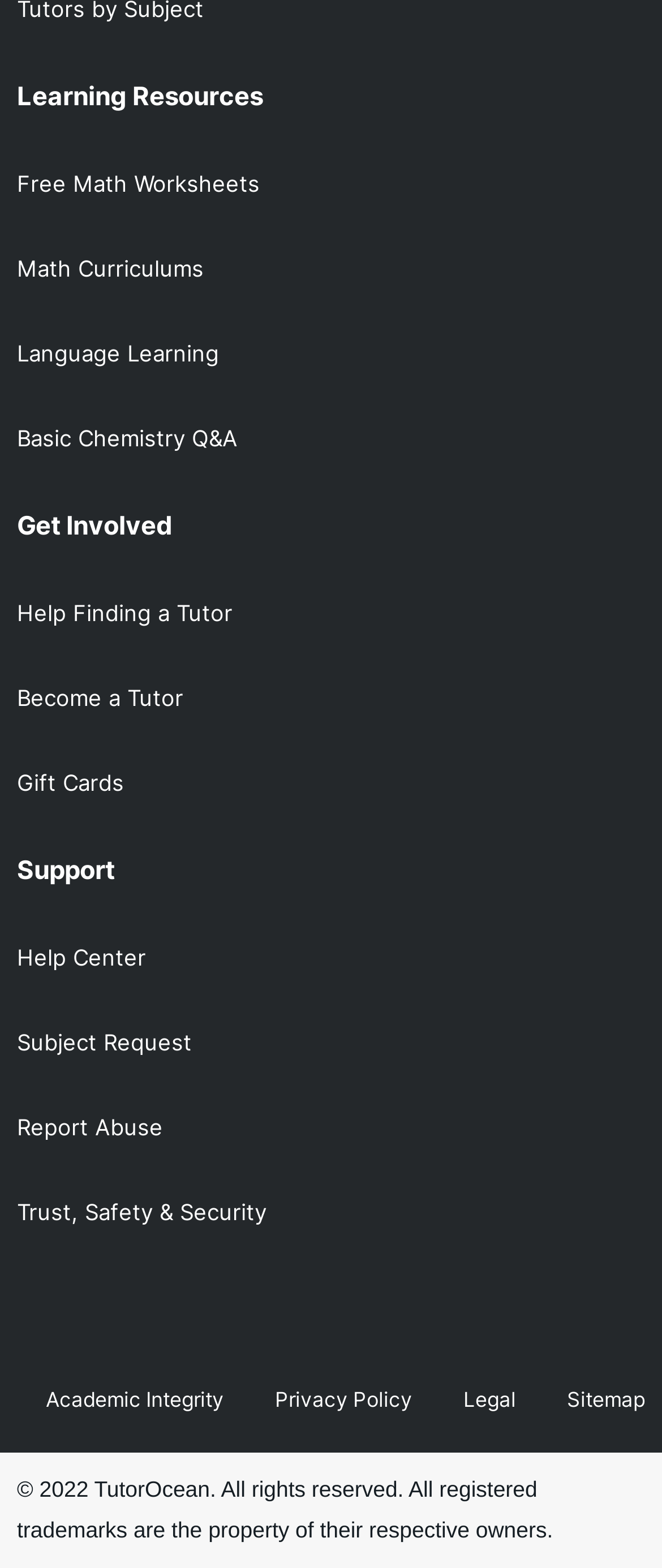Give a one-word or short-phrase answer to the following question: 
How many ways can I get involved?

3